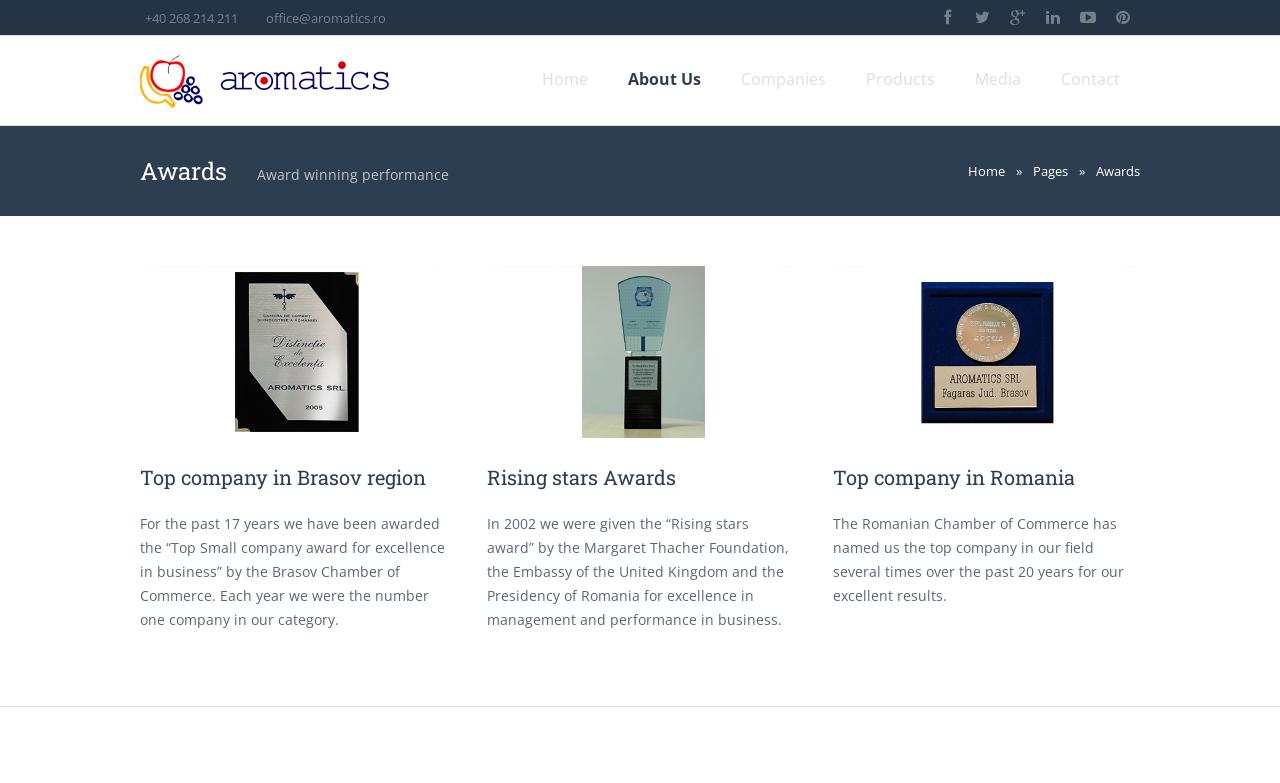Detail the various sections and features of the webpage.

The webpage is about SC AROMATICS SRL, a producer of food aromas based in Fagaras. At the top, there is a section with contact information, including a phone number (+40 268 214 211) and an email address (office@aromatics.ro). Next to these, there are six social media links, represented by icons.

Below the contact information, there is a navigation menu with six links: Home, About Us, Companies, Products, Media, and Contact. The menu is positioned in the middle of the page.

On the left side of the page, there is a section dedicated to awards and achievements. It starts with a heading "Awards" and a subheading "Award winning performance". Below this, there are three sections, each with a heading and a descriptive text. The first section is about being a top company in the Brasov region, the second is about the "Rising stars Awards", and the third is about being a top company in Romania. Each section has a brief text describing the achievement.

On the top-right side of the page, there is a link to "Astra" with an accompanying image.